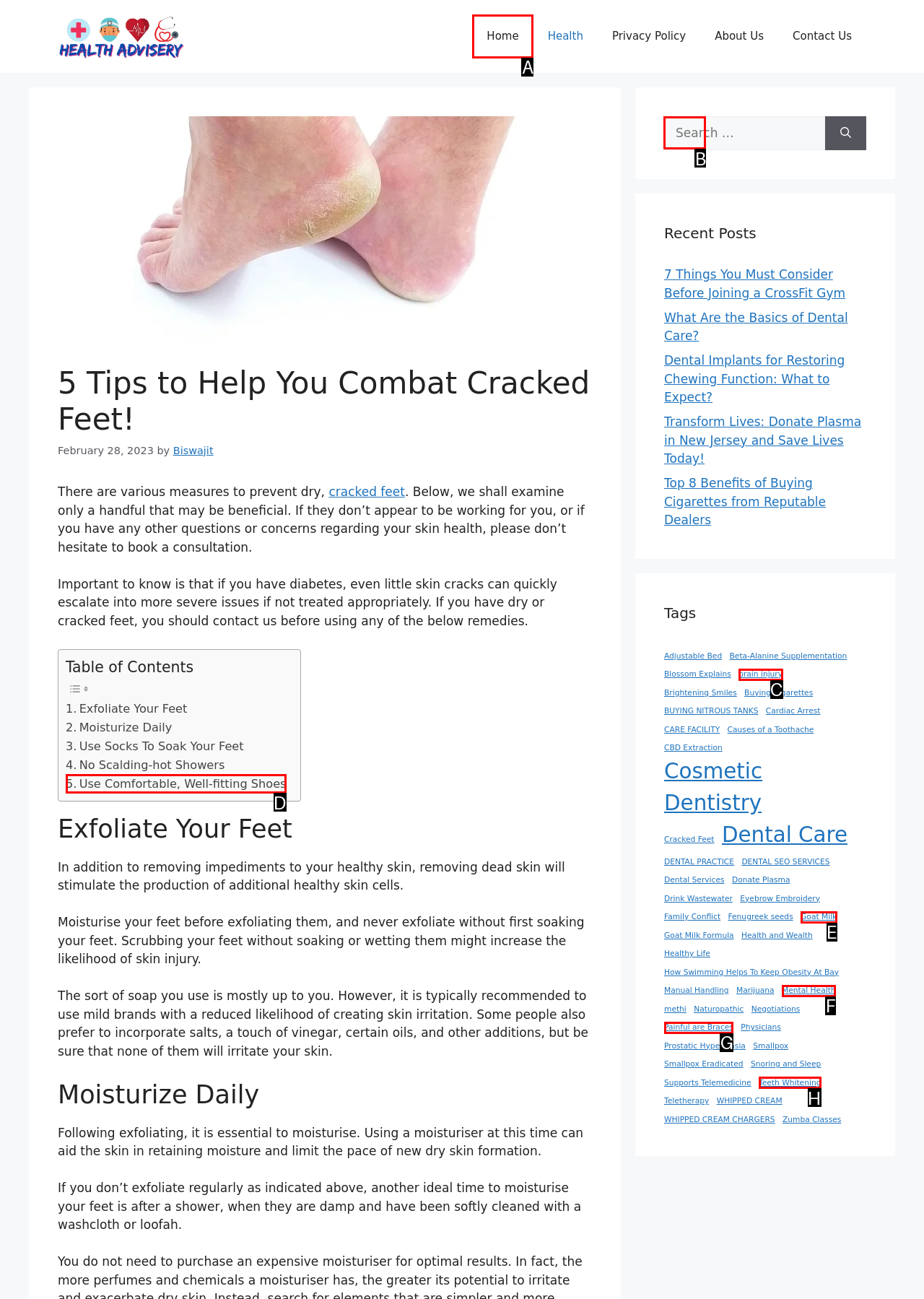To complete the instruction: Read about Adam Felix's coaching experience, which HTML element should be clicked?
Respond with the option's letter from the provided choices.

None